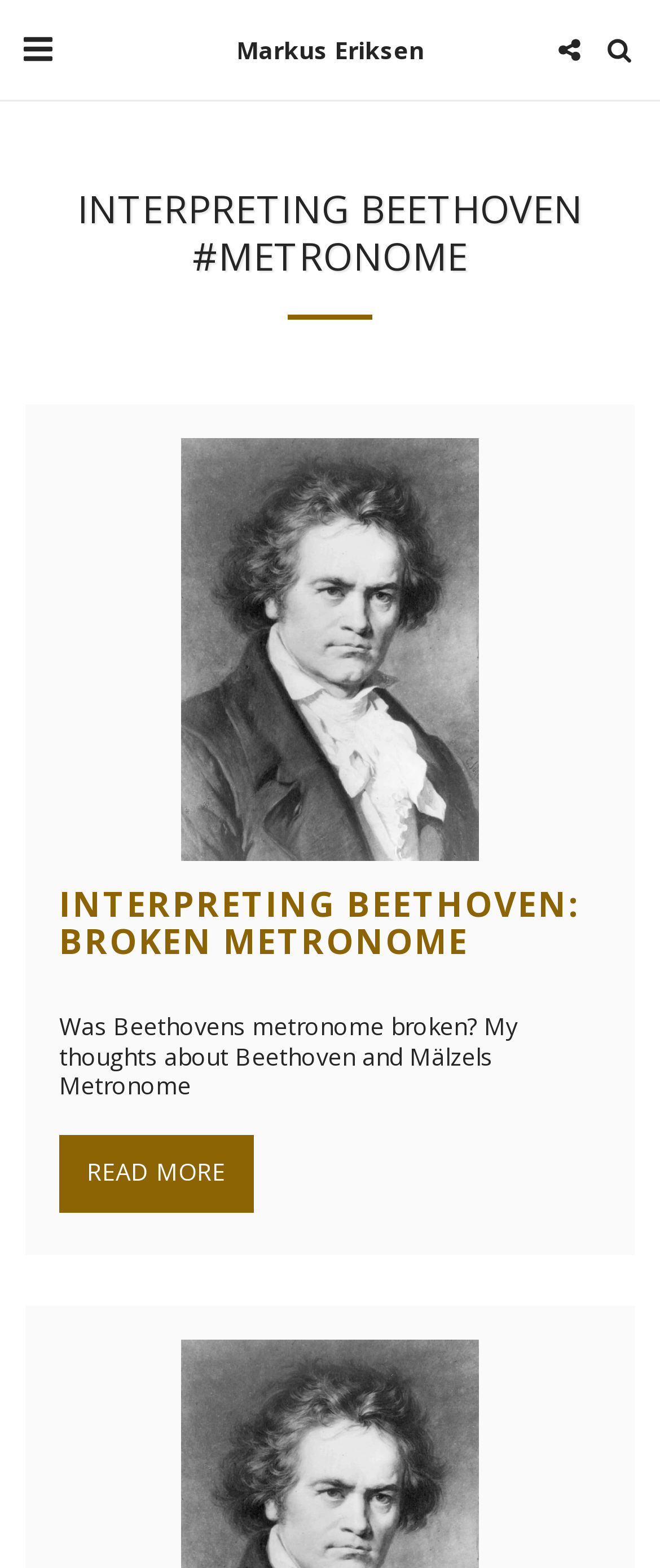Provide a short answer using a single word or phrase for the following question: 
What is the bounding box coordinate of the image?

[0.275, 0.279, 0.725, 0.549]